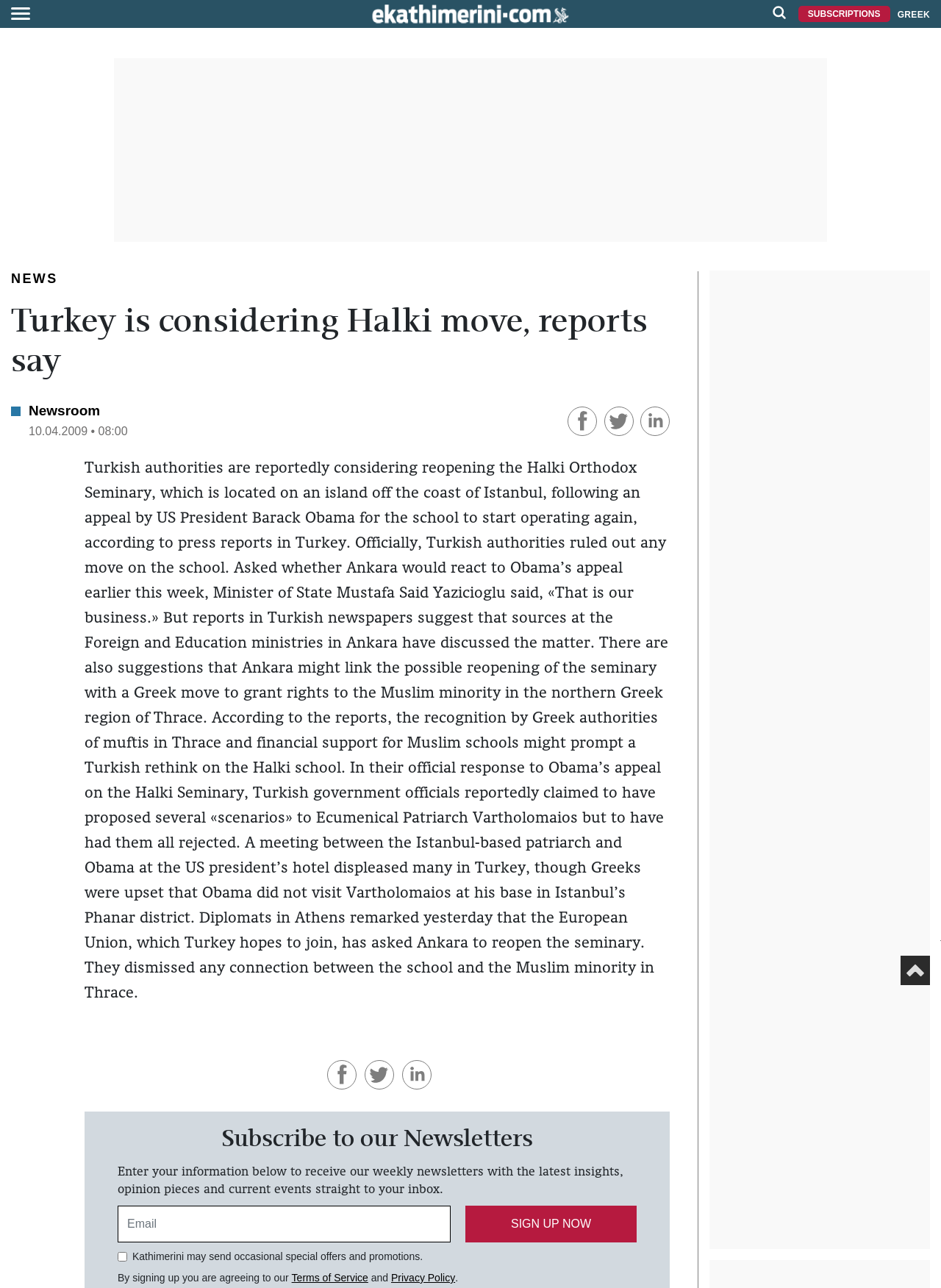Please determine the headline of the webpage and provide its content.

Turkey is considering Halki move, reports say